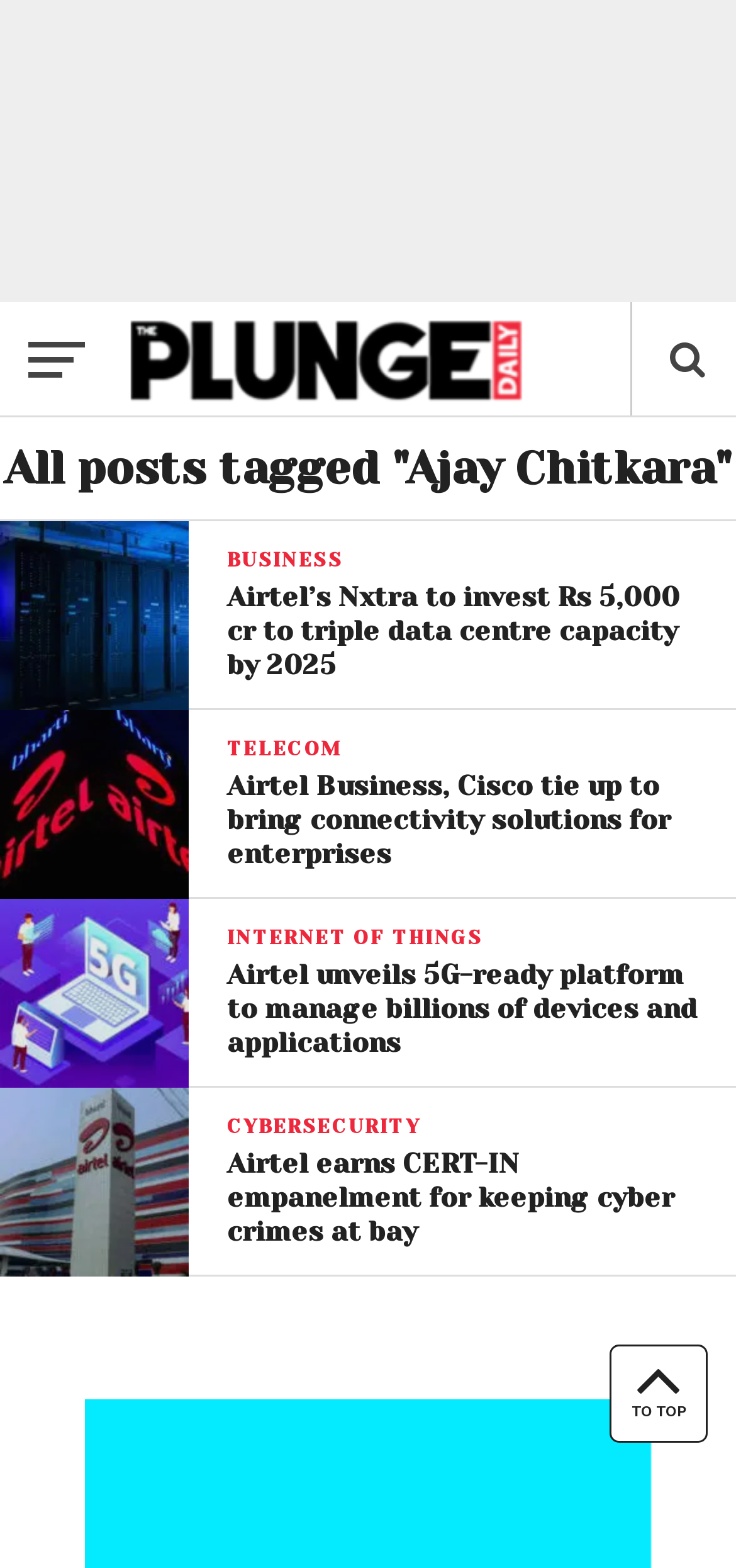Provide a one-word or one-phrase answer to the question:
What is the category of the news article with the image of Airtel's Nxtra?

BUSINESS